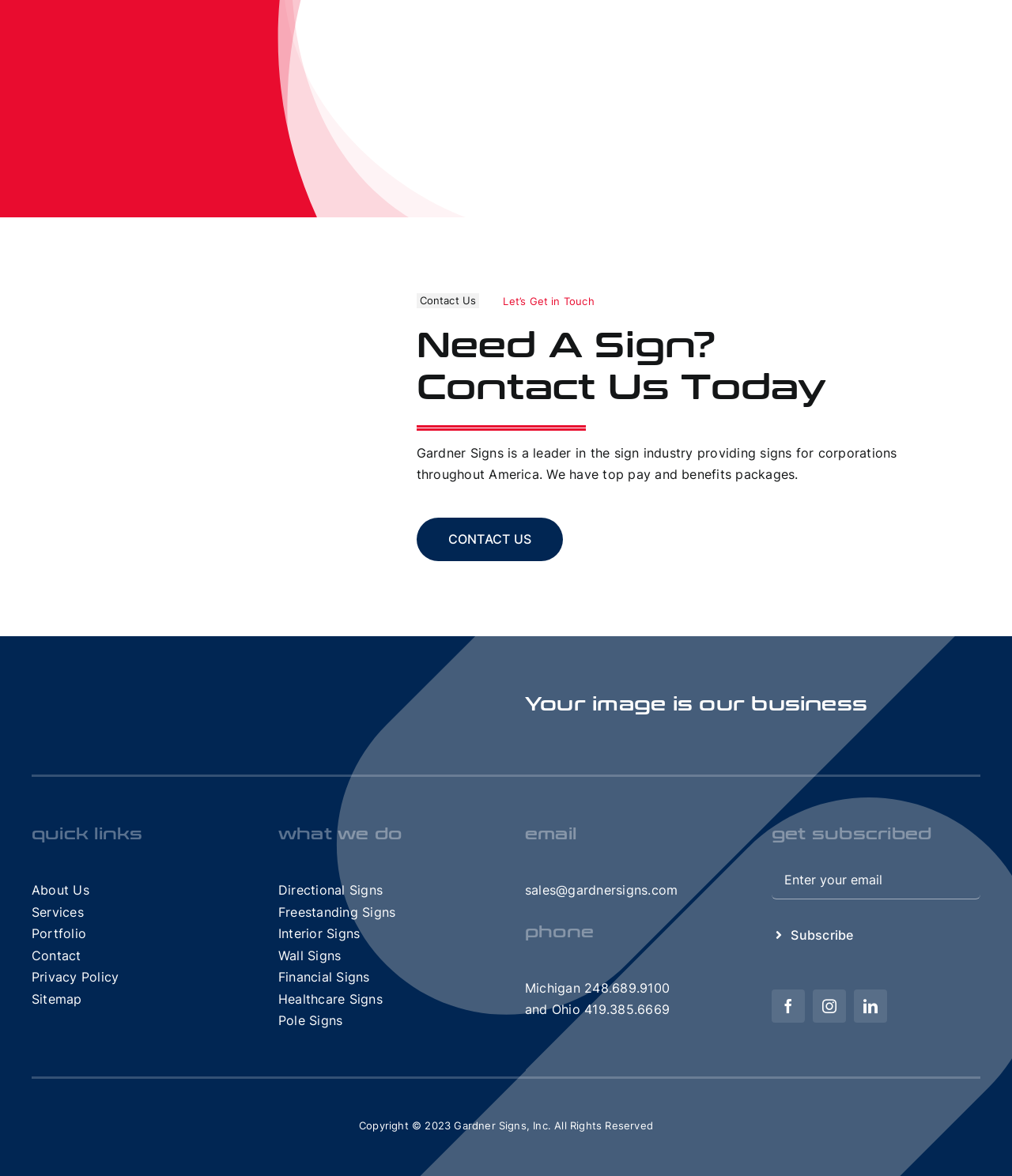Locate the bounding box coordinates of the area to click to fulfill this instruction: "Visit About Us page". The bounding box should be presented as four float numbers between 0 and 1, in the order [left, top, right, bottom].

[0.031, 0.75, 0.088, 0.764]